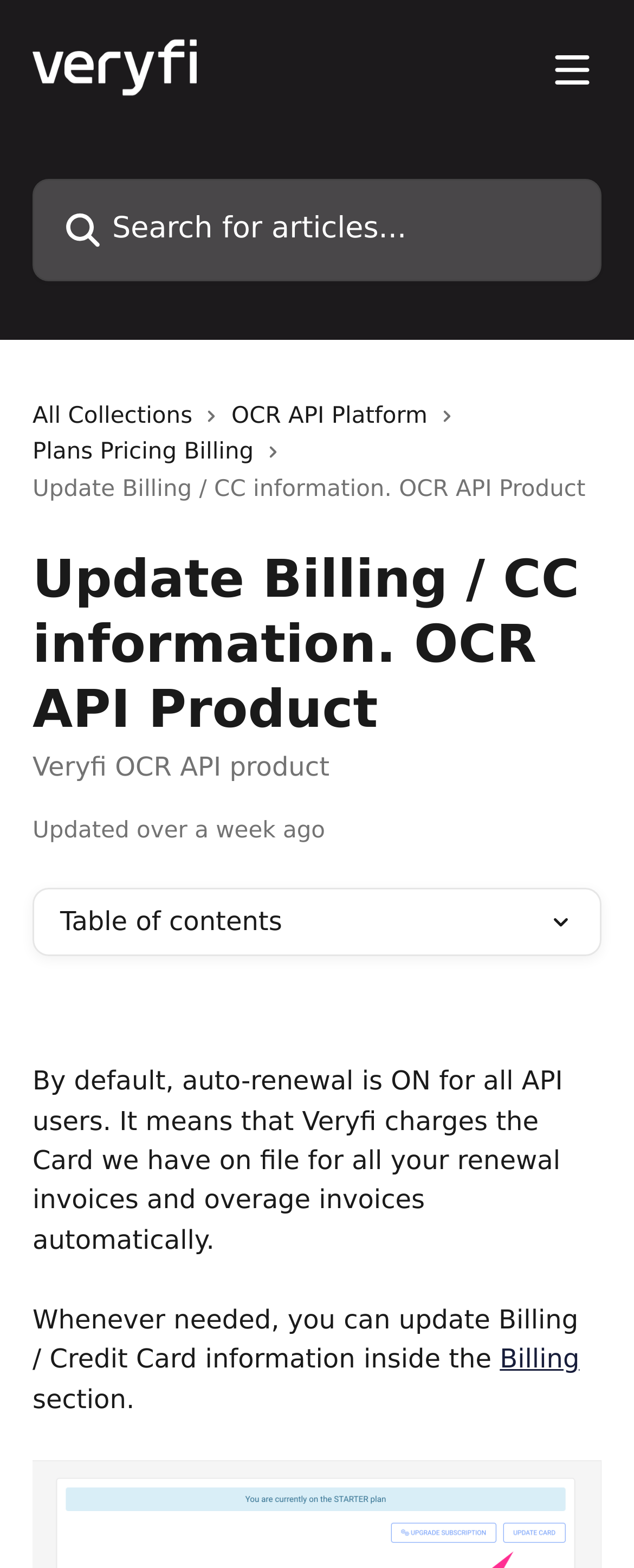Show the bounding box coordinates for the HTML element as described: "aria-label="Open menu"".

[0.856, 0.032, 0.949, 0.057]